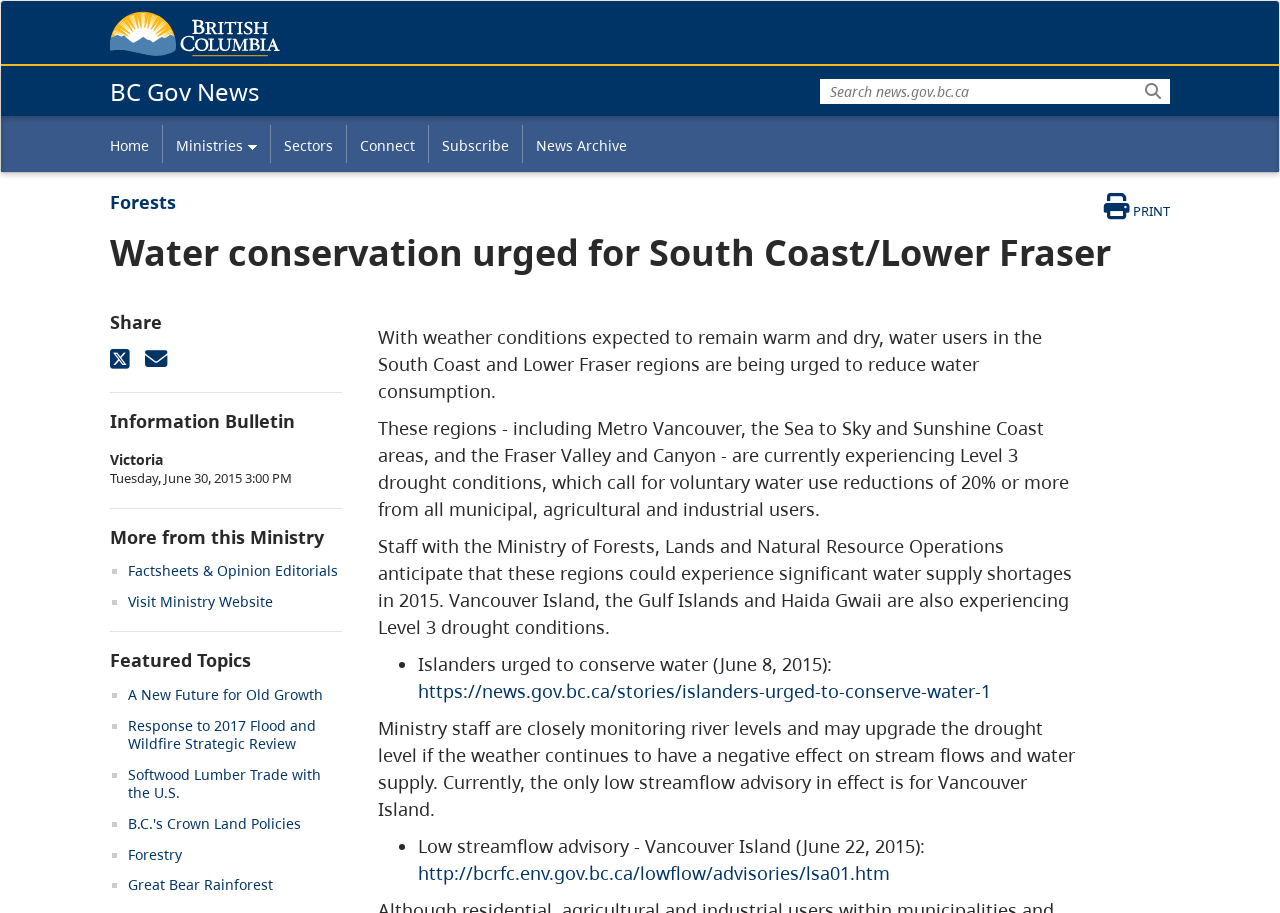Use a single word or phrase to answer the question: 
What is the current drought level in the South Coast and Lower Fraser regions?

Level 3